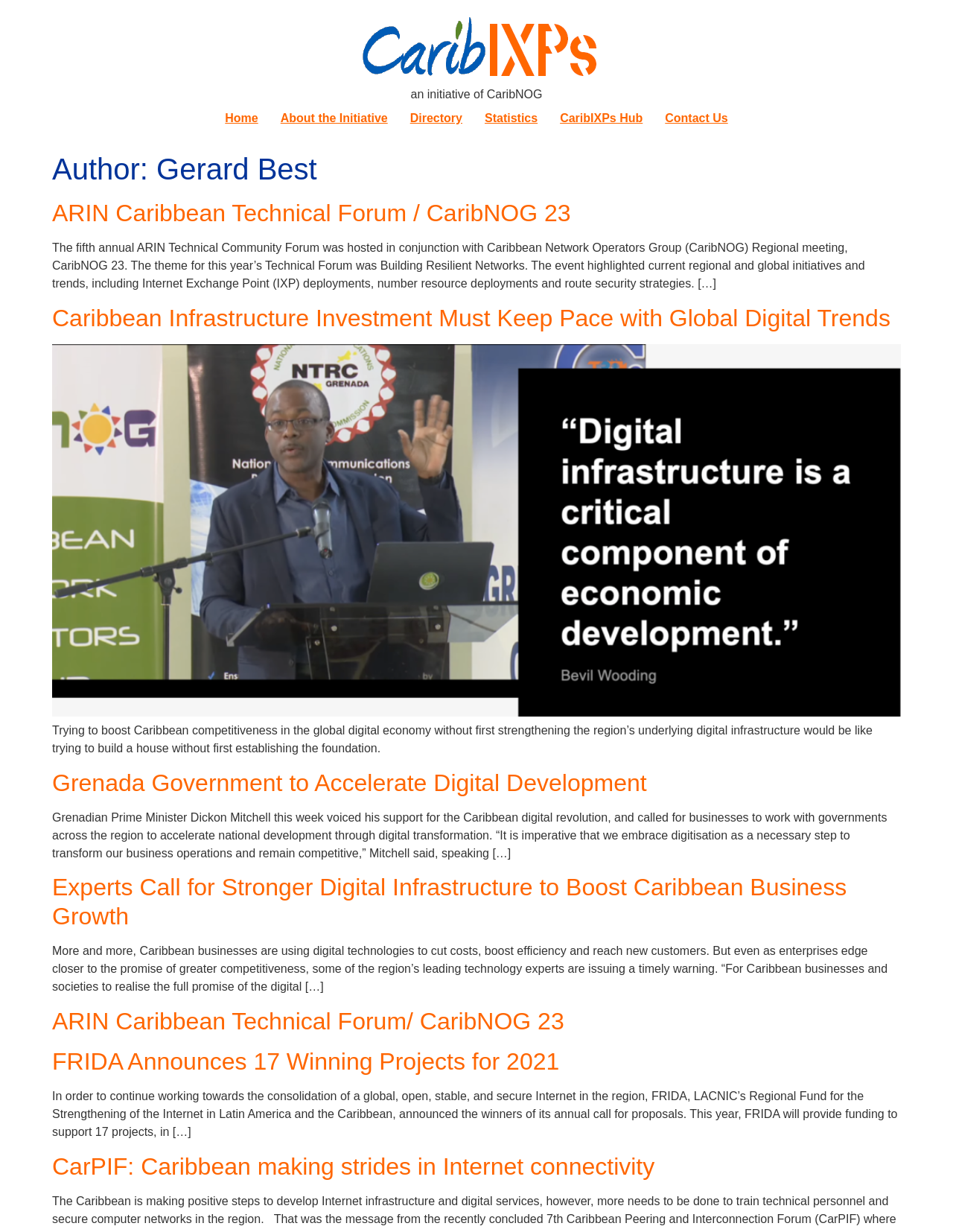Please determine the bounding box coordinates of the element to click in order to execute the following instruction: "Click on the 'Home' link". The coordinates should be four float numbers between 0 and 1, specified as [left, top, right, bottom].

[0.224, 0.084, 0.283, 0.108]